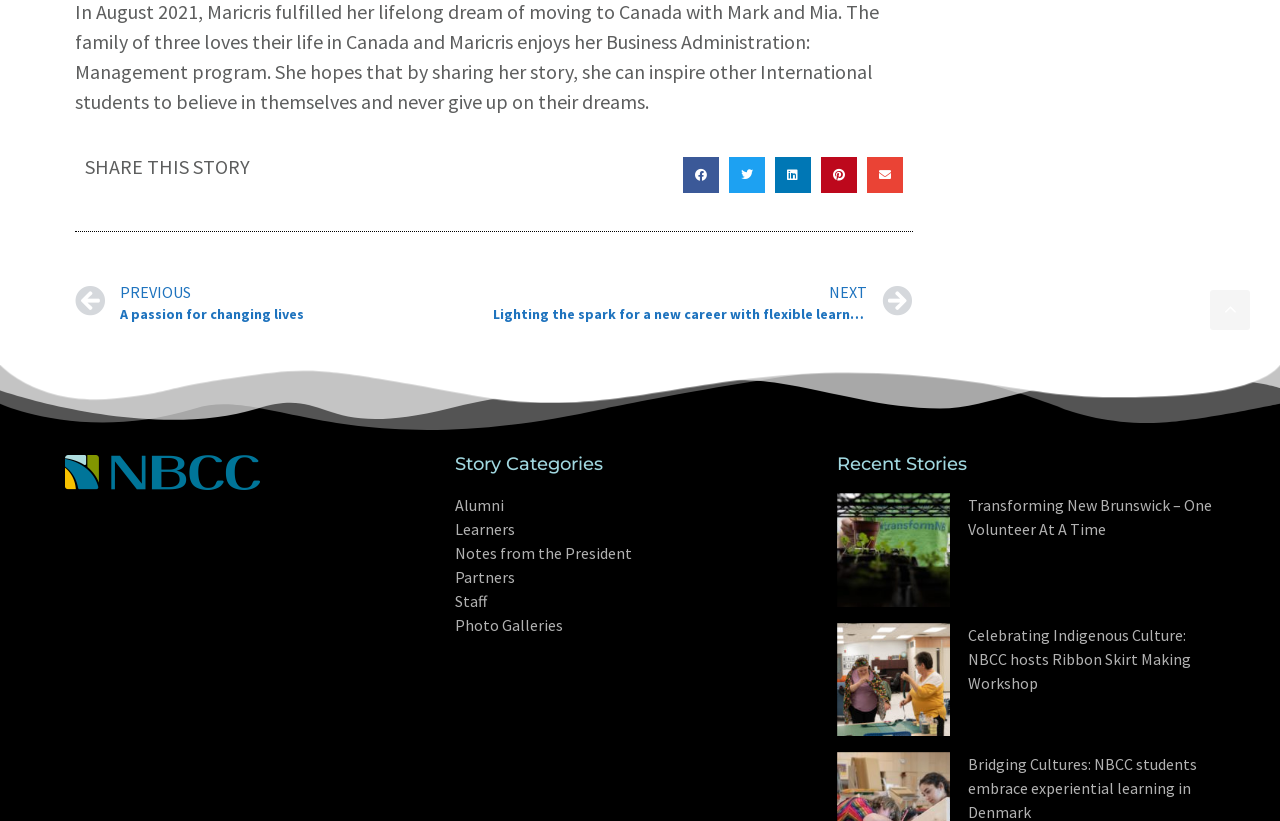Respond to the question below with a single word or phrase:
How many social media platforms can you share this story on?

5